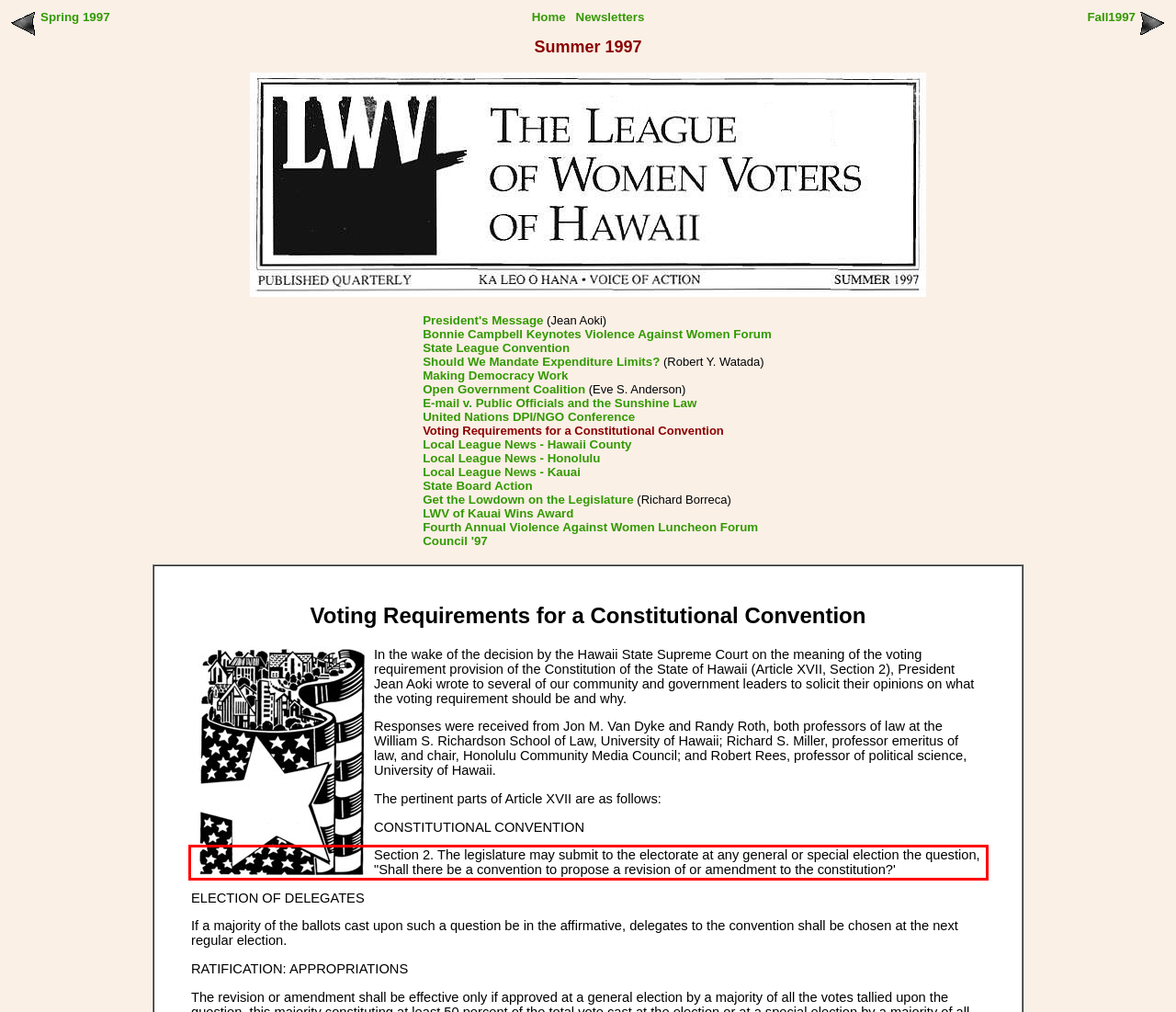The screenshot provided shows a webpage with a red bounding box. Apply OCR to the text within this red bounding box and provide the extracted content.

Section 2. The legislature may submit to the electorate at any general or special election the question, "Shall there be a convention to propose a revision of or amendment to the constitution?'